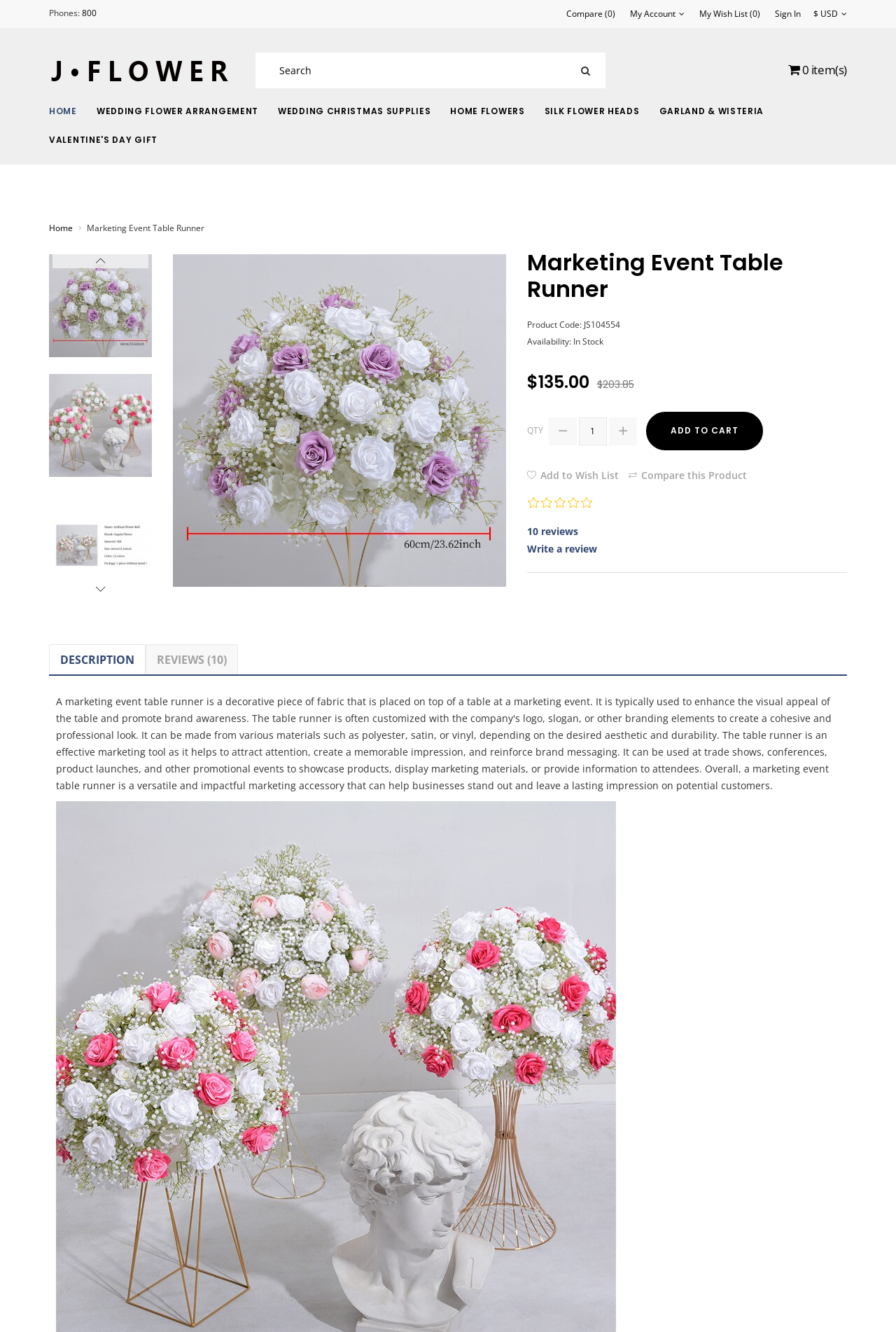Pinpoint the bounding box coordinates of the element that must be clicked to accomplish the following instruction: "Search for products". The coordinates should be in the format of four float numbers between 0 and 1, i.e., [left, top, right, bottom].

[0.285, 0.039, 0.676, 0.066]